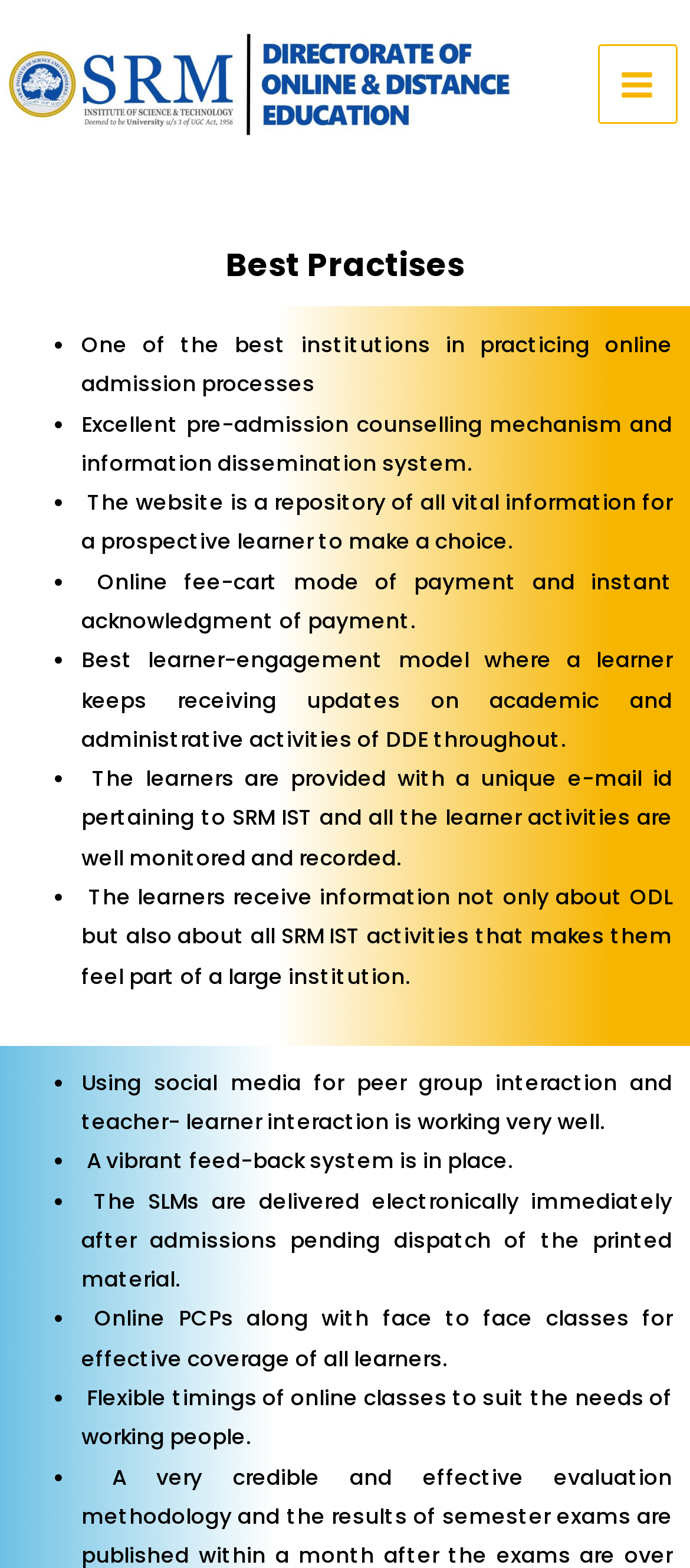Articulate a complete and detailed caption of the webpage elements.

The webpage is about Best Practices in SRM Distance Education. At the top-left corner, there is a link and an image with the text "SRM DISTANCE EDUCATION". On the top-right corner, there is a button labeled "Main Menu". 

Below the top section, there is a heading "Best Practises" followed by a list of bullet points, each describing a best practice in SRM Distance Education. The list includes 12 points, such as "One of the best institutions in practicing online admission processes", "Excellent pre-admission counselling mechanism and information dissemination system", and "Flexible timings of online classes to suit the needs of working people". Each bullet point is accompanied by a list marker, a small bullet icon. The text is arranged in a single column, with each point following the previous one.